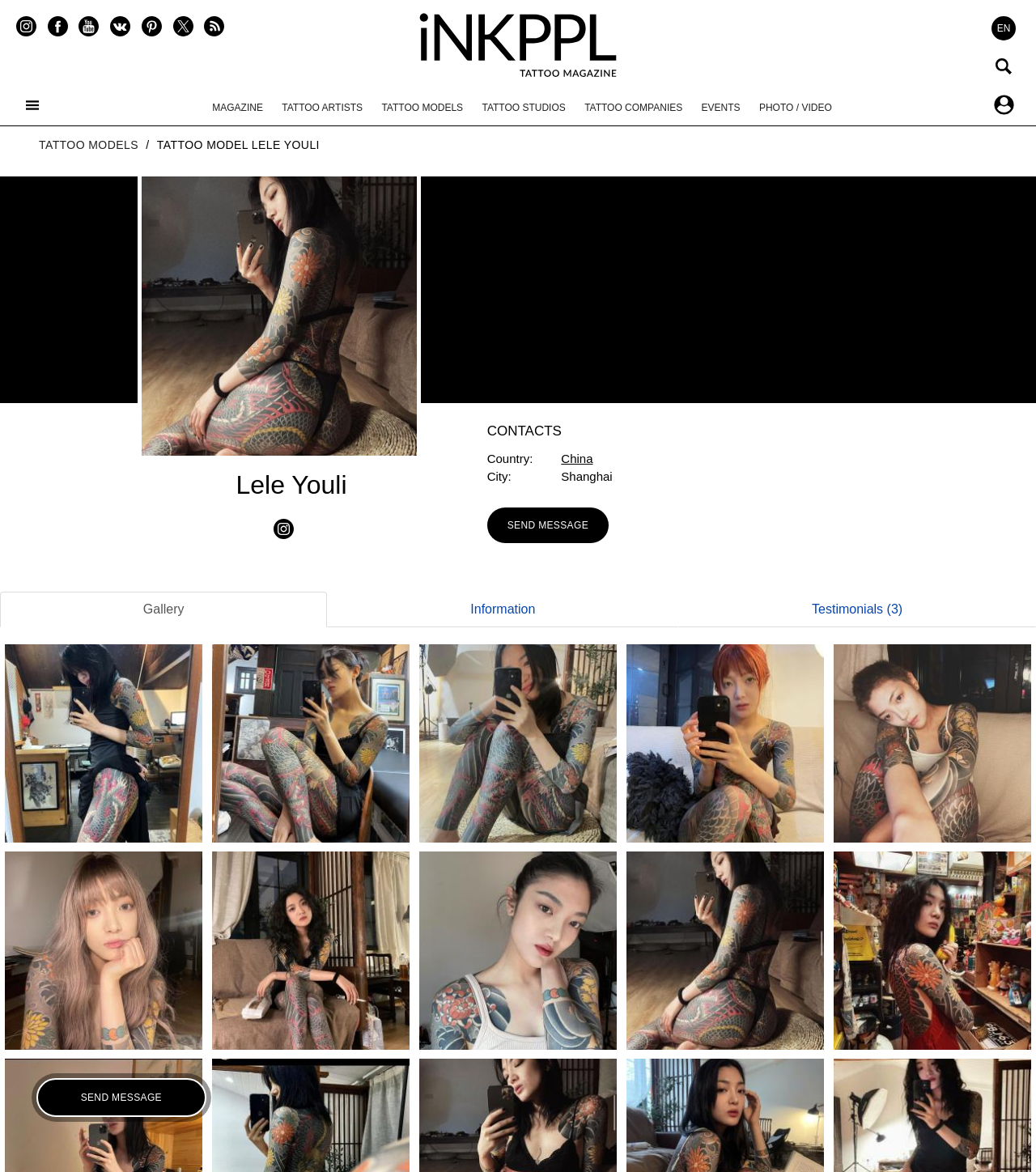Determine the bounding box coordinates of the clickable region to carry out the instruction: "View Lele Youli's gallery".

[0.0, 0.504, 0.316, 0.535]